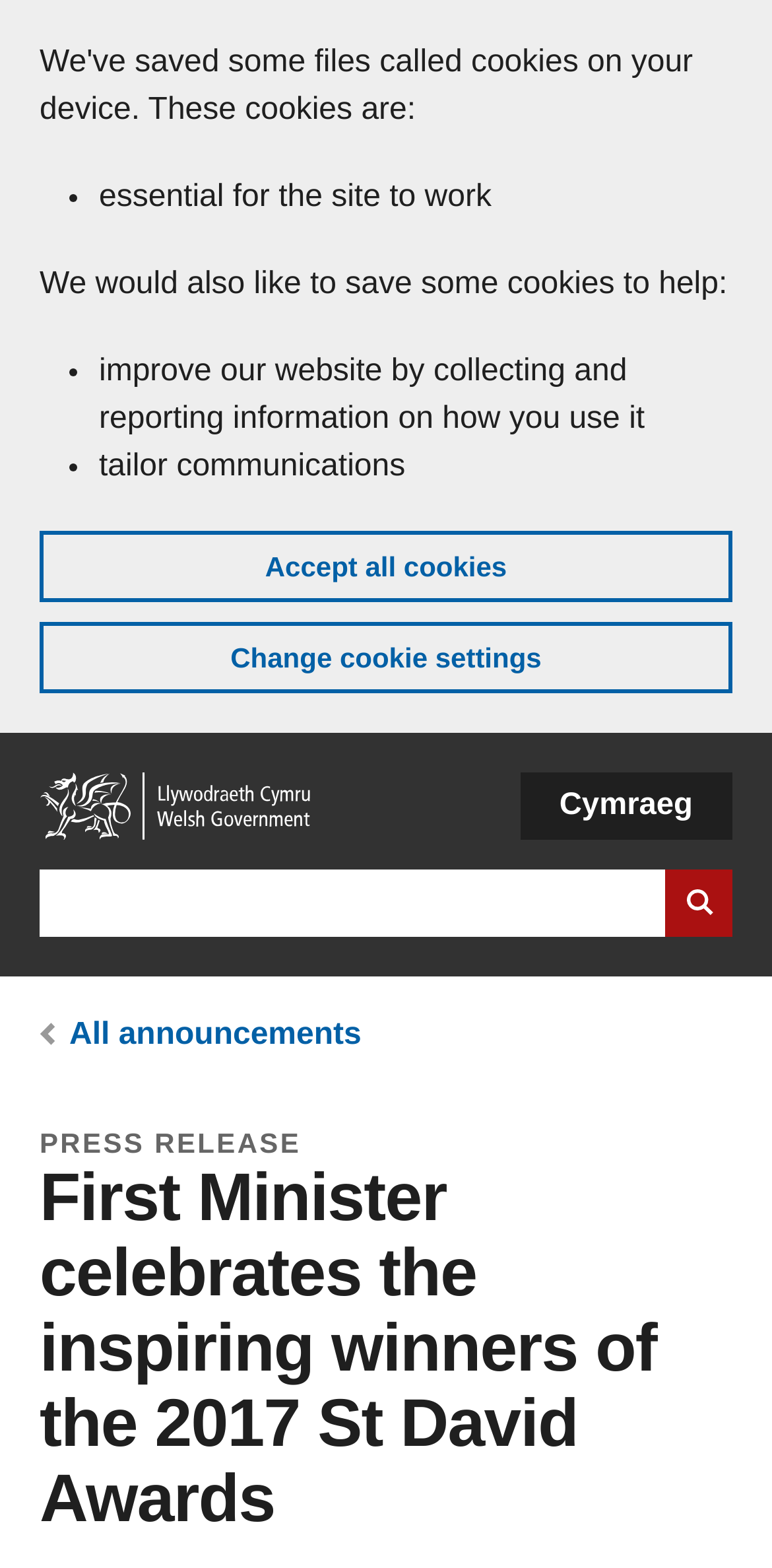Please specify the bounding box coordinates for the clickable region that will help you carry out the instruction: "visit Early Music America website".

None